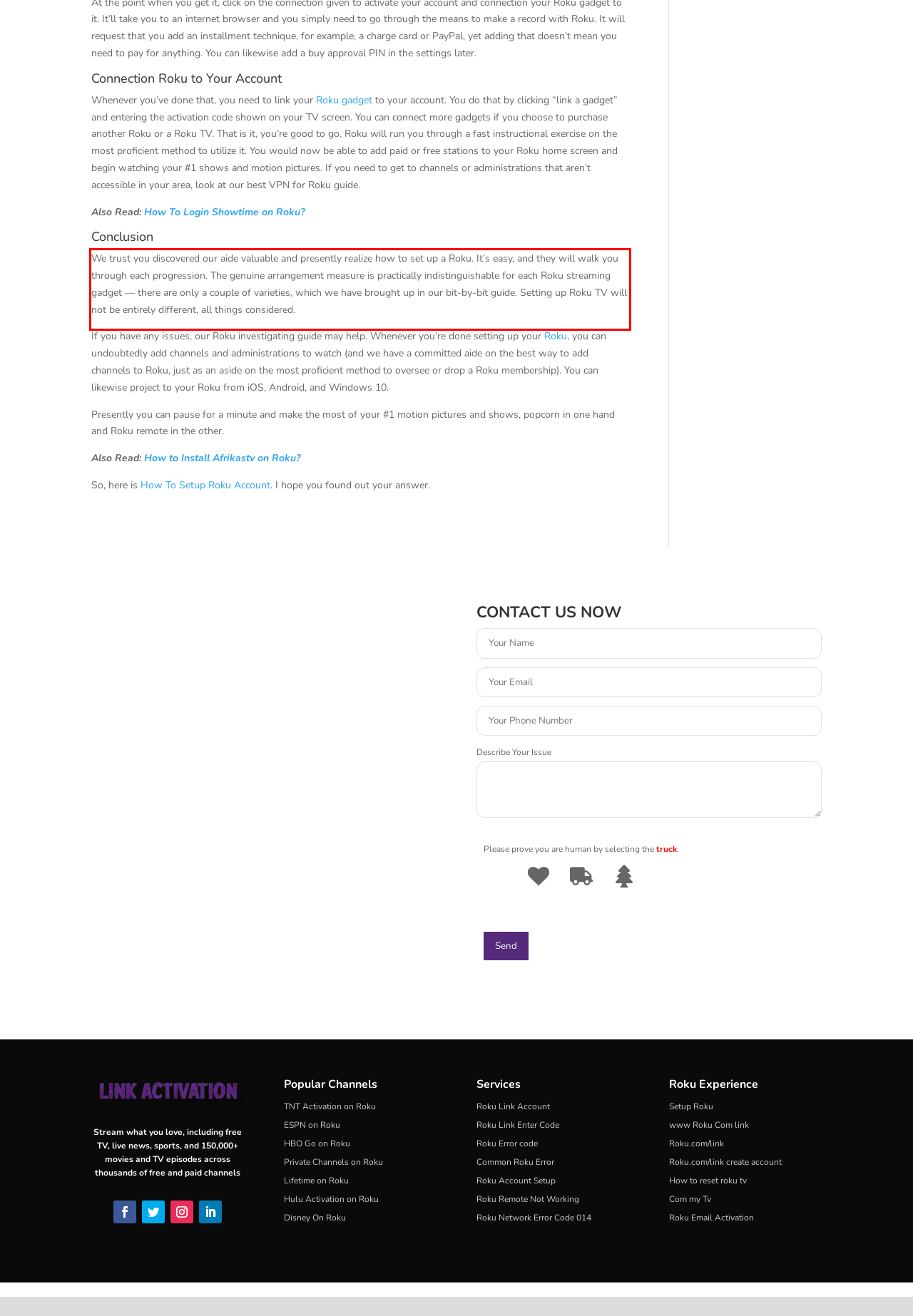Please perform OCR on the text within the red rectangle in the webpage screenshot and return the text content.

We trust you discovered our aide valuable and presently realize how to set up a Roku. It’s easy, and they will walk you through each progression. The genuine arrangement measure is practically indistinguishable for each Roku streaming gadget — there are only a couple of varieties, which we have brought up in our bit-by-bit guide. Setting up Roku TV will not be entirely different, all things considered.